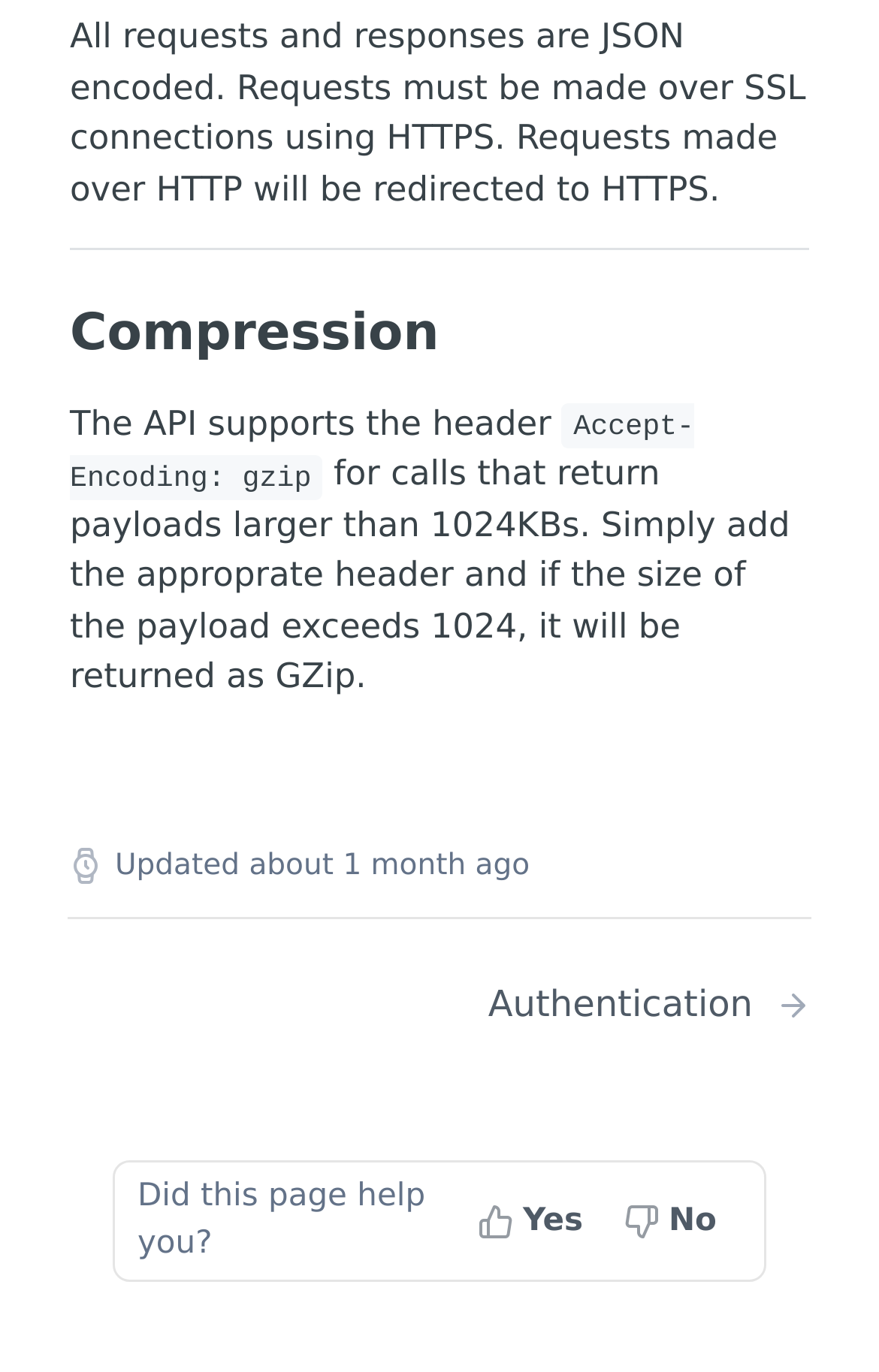What is the format of the API requests?
Please elaborate on the answer to the question with detailed information.

Based on the webpage, it is clear that the API requests must be made over SSL connections using HTTPS, and all requests and responses are JSON encoded. This suggests that the API follows a specific format for requests and responses.